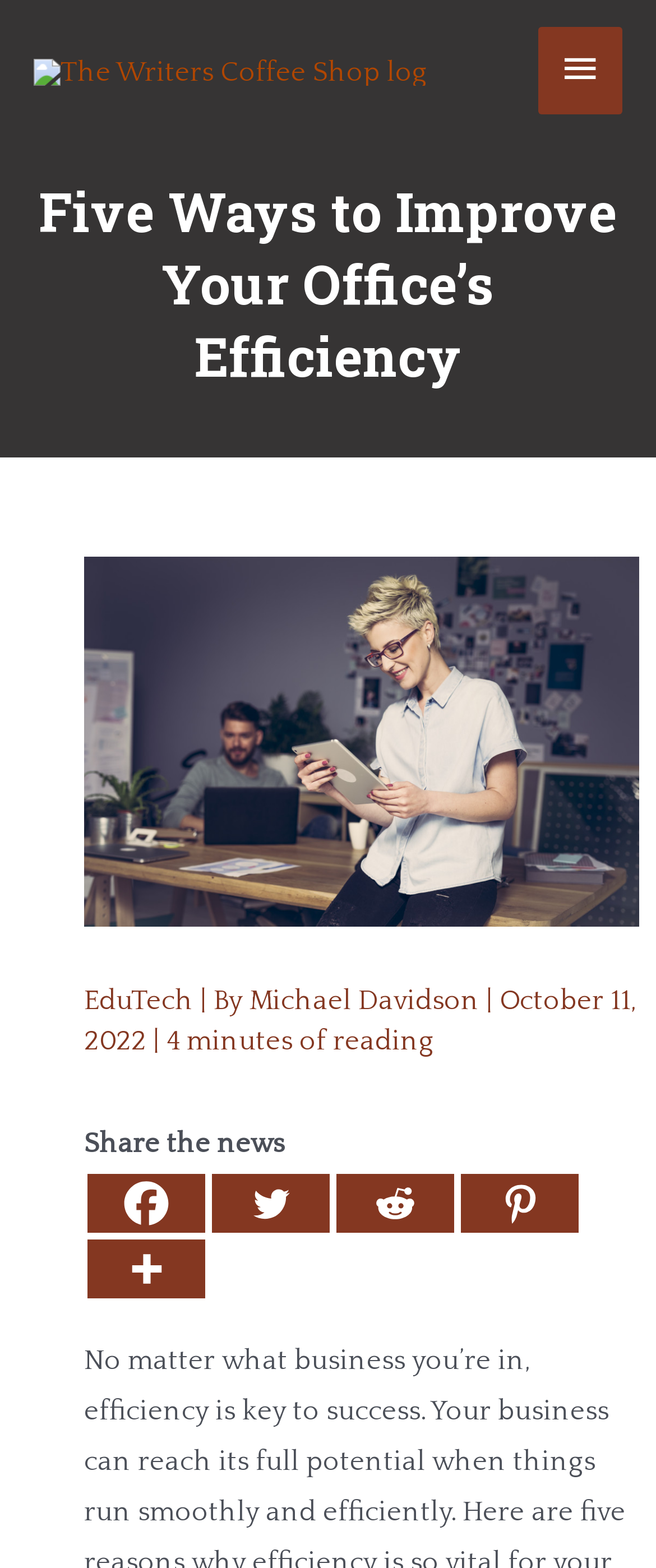Locate the bounding box coordinates of the element that needs to be clicked to carry out the instruction: "Visit the EduTech website". The coordinates should be given as four float numbers ranging from 0 to 1, i.e., [left, top, right, bottom].

[0.128, 0.629, 0.295, 0.648]